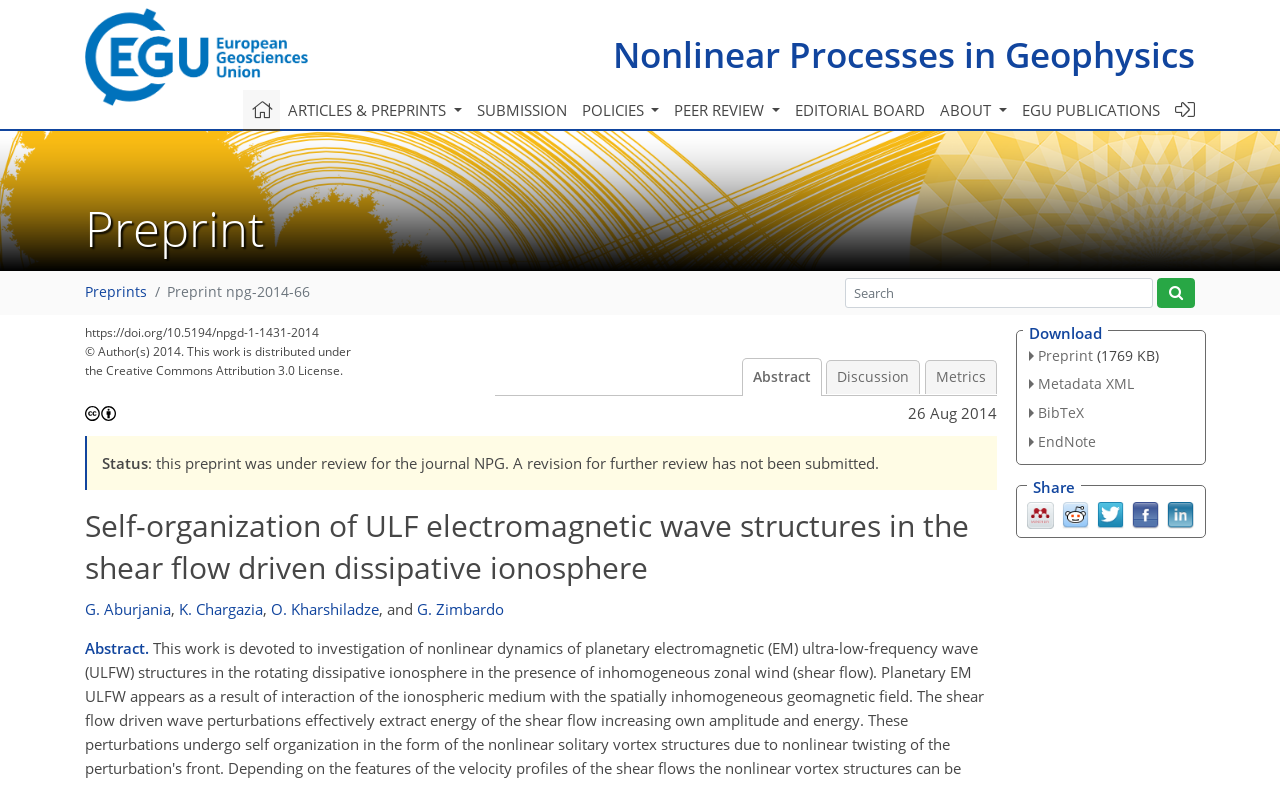What is the publication date of this preprint?
Respond to the question with a well-detailed and thorough answer.

I found the answer by looking at the text '26 Aug 2014' which is located at the bottom of the webpage, indicating that it is the publication date of this preprint.